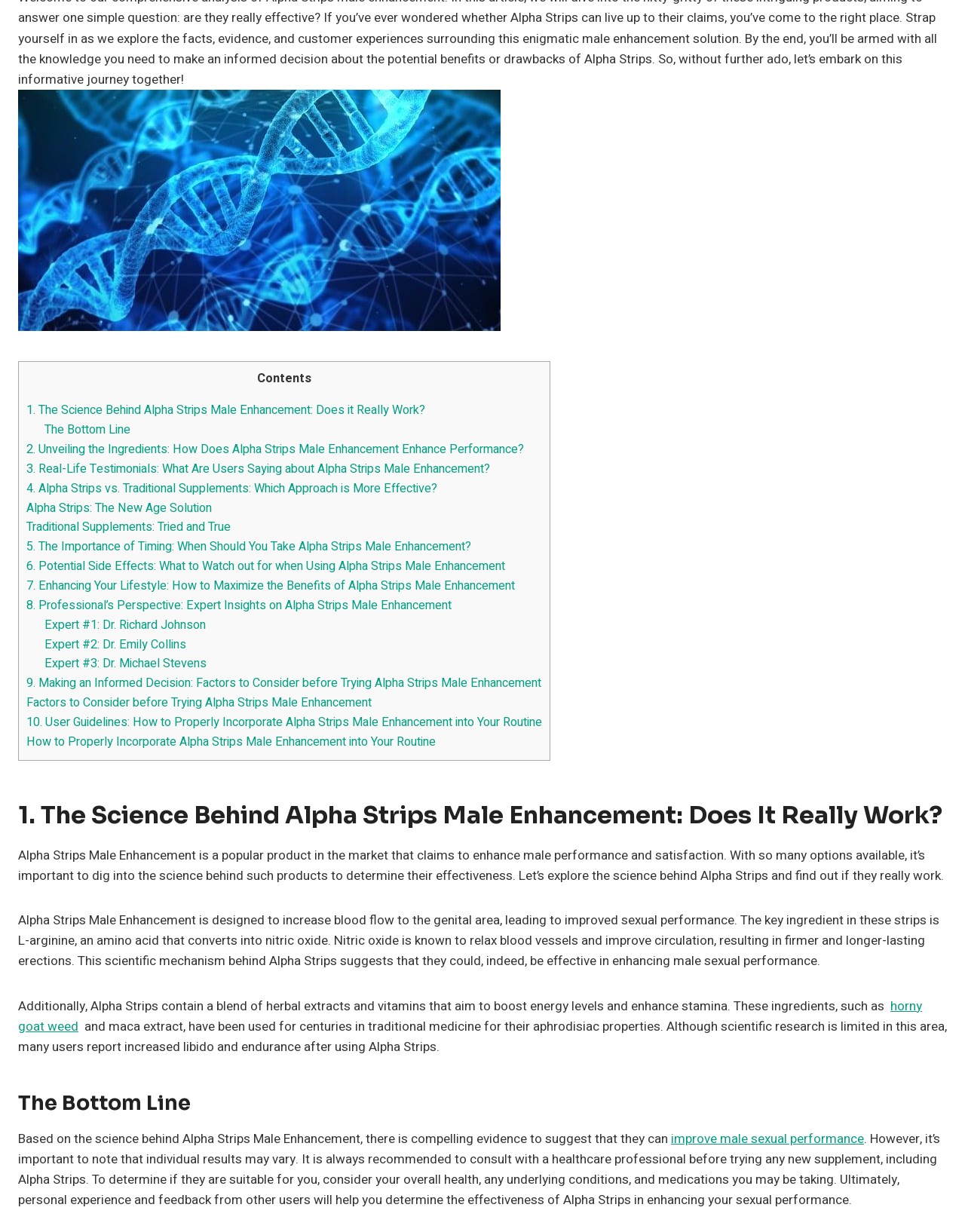Identify the bounding box of the HTML element described here: "improve male sexual⁣ performance". Provide the coordinates as four float numbers between 0 and 1: [left, top, right, bottom].

[0.695, 0.917, 0.895, 0.932]